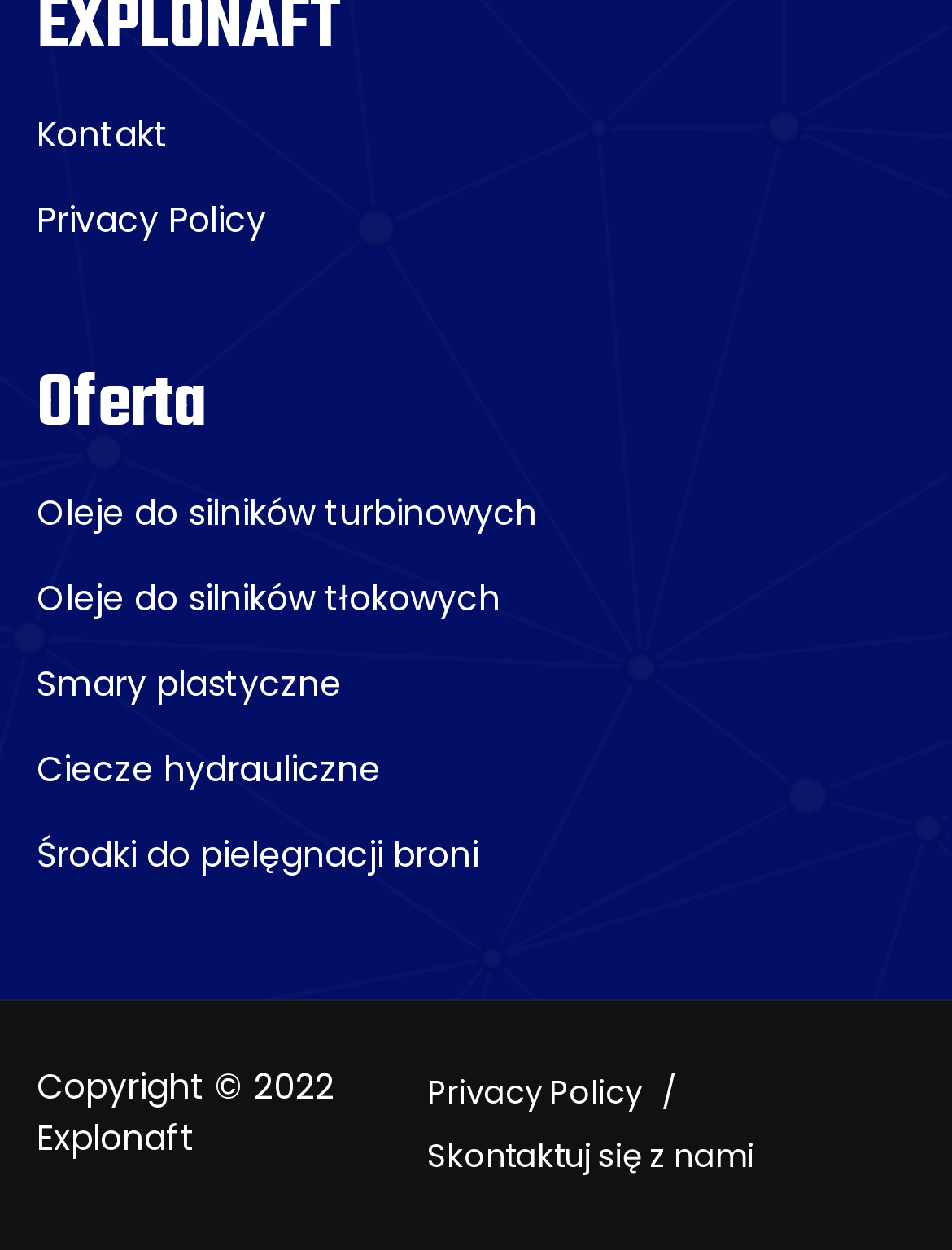Find the coordinates for the bounding box of the element with this description: "Advanced search".

None